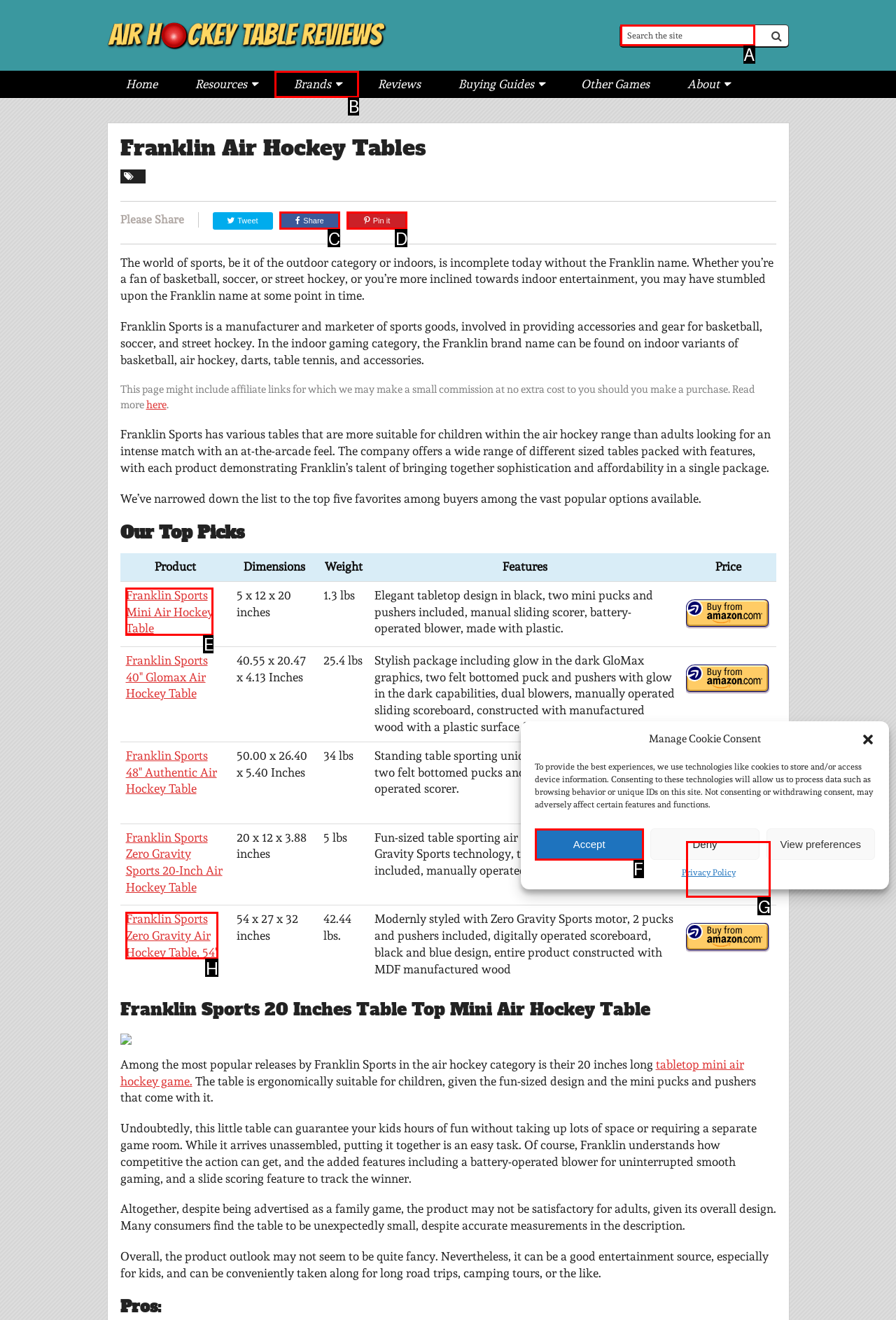Tell me which one HTML element best matches the description: alt="buy From Amazon"
Answer with the option's letter from the given choices directly.

G